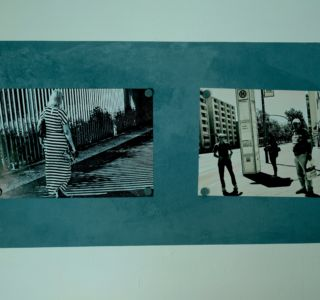What is the material of the fence in the left photograph?
Using the details from the image, give an elaborate explanation to answer the question.

The caption describes the scene in the left photograph as a figure walking alongside a 'metal fence', providing a clear indication of the fence's material.